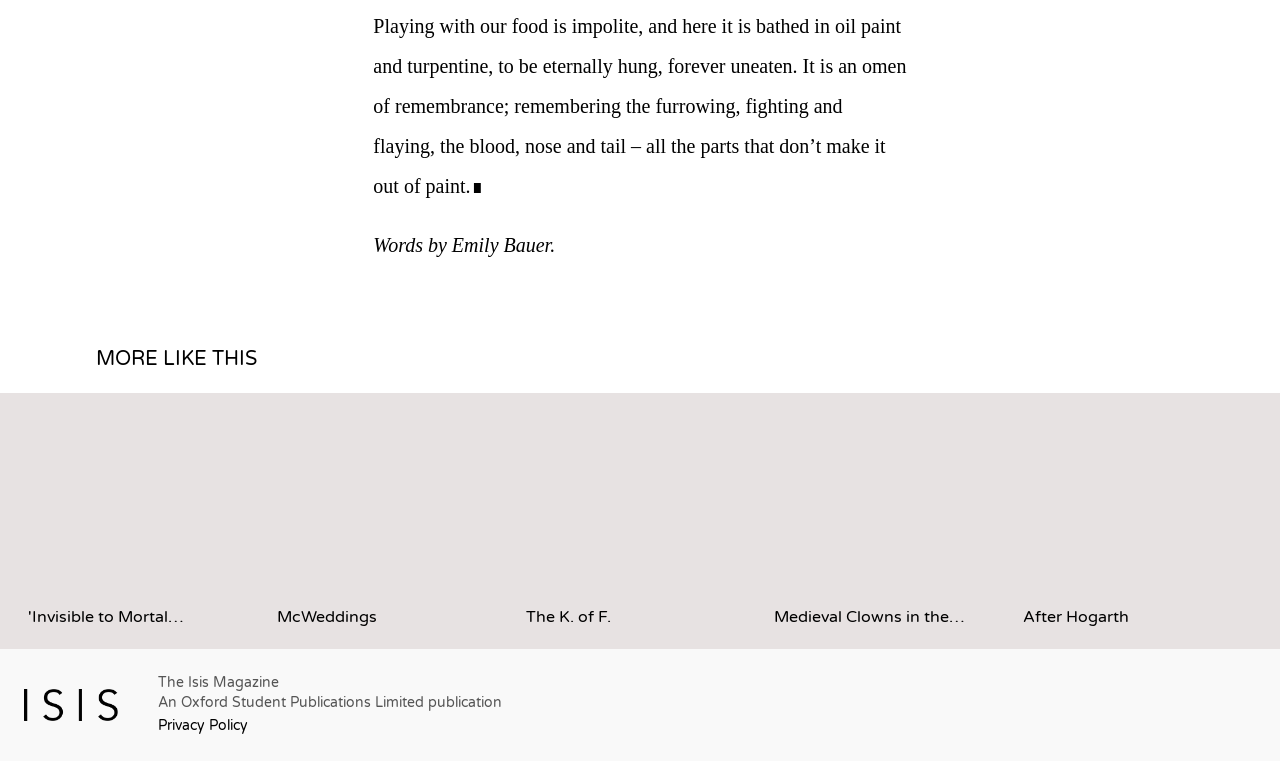Provide the bounding box coordinates for the UI element described in this sentence: "'Invisible to Mortal…". The coordinates should be four float values between 0 and 1, i.e., [left, top, right, bottom].

[0.022, 0.543, 0.201, 0.824]